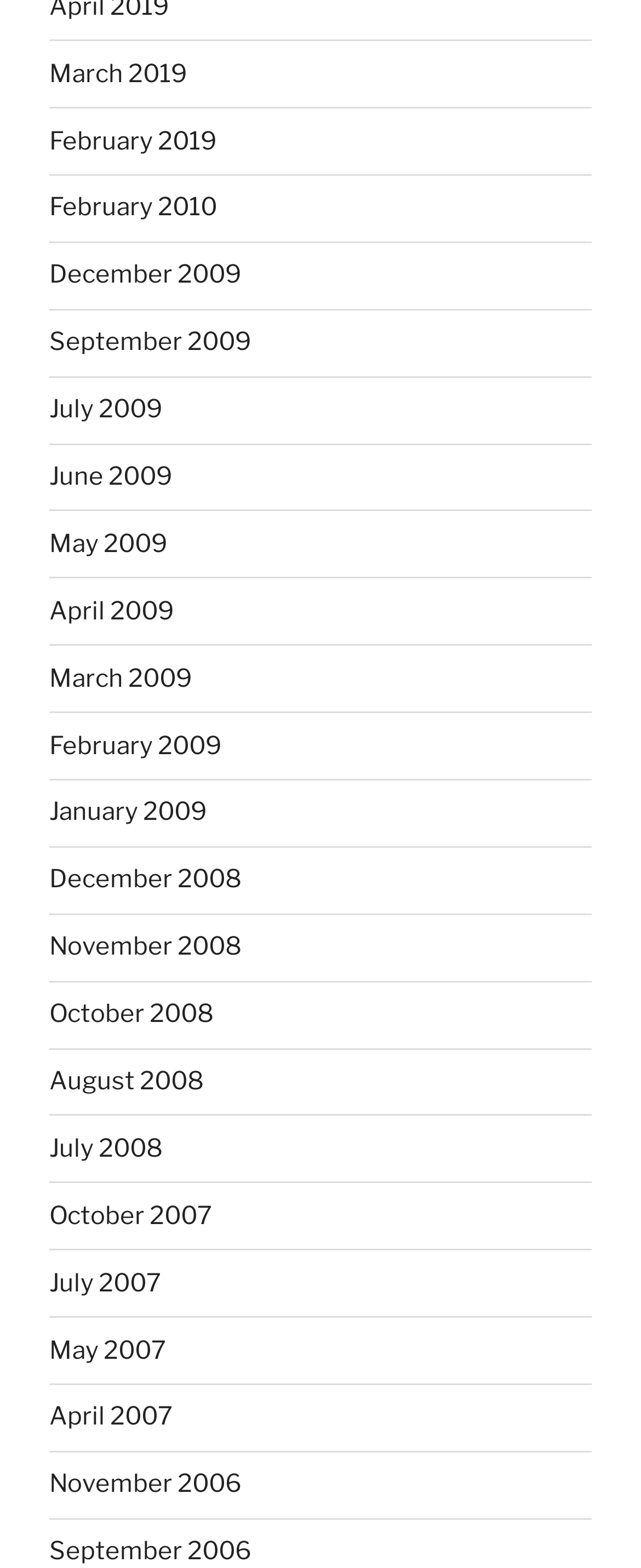Respond to the question below with a concise word or phrase:
Is there a link for the month of January 2010?

No